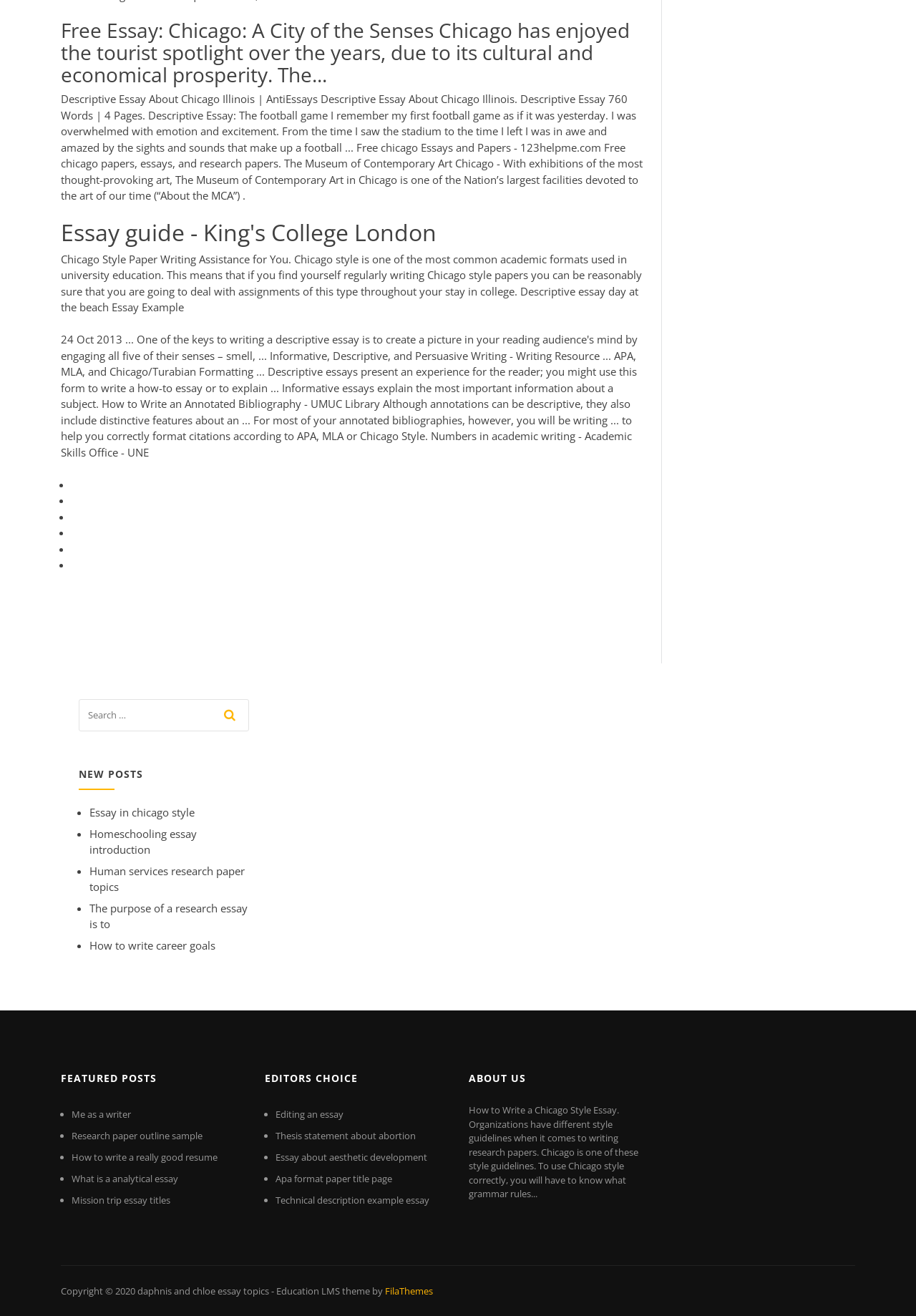Specify the bounding box coordinates for the region that must be clicked to perform the given instruction: "Discover high-quality artificial intelligence free photos".

None